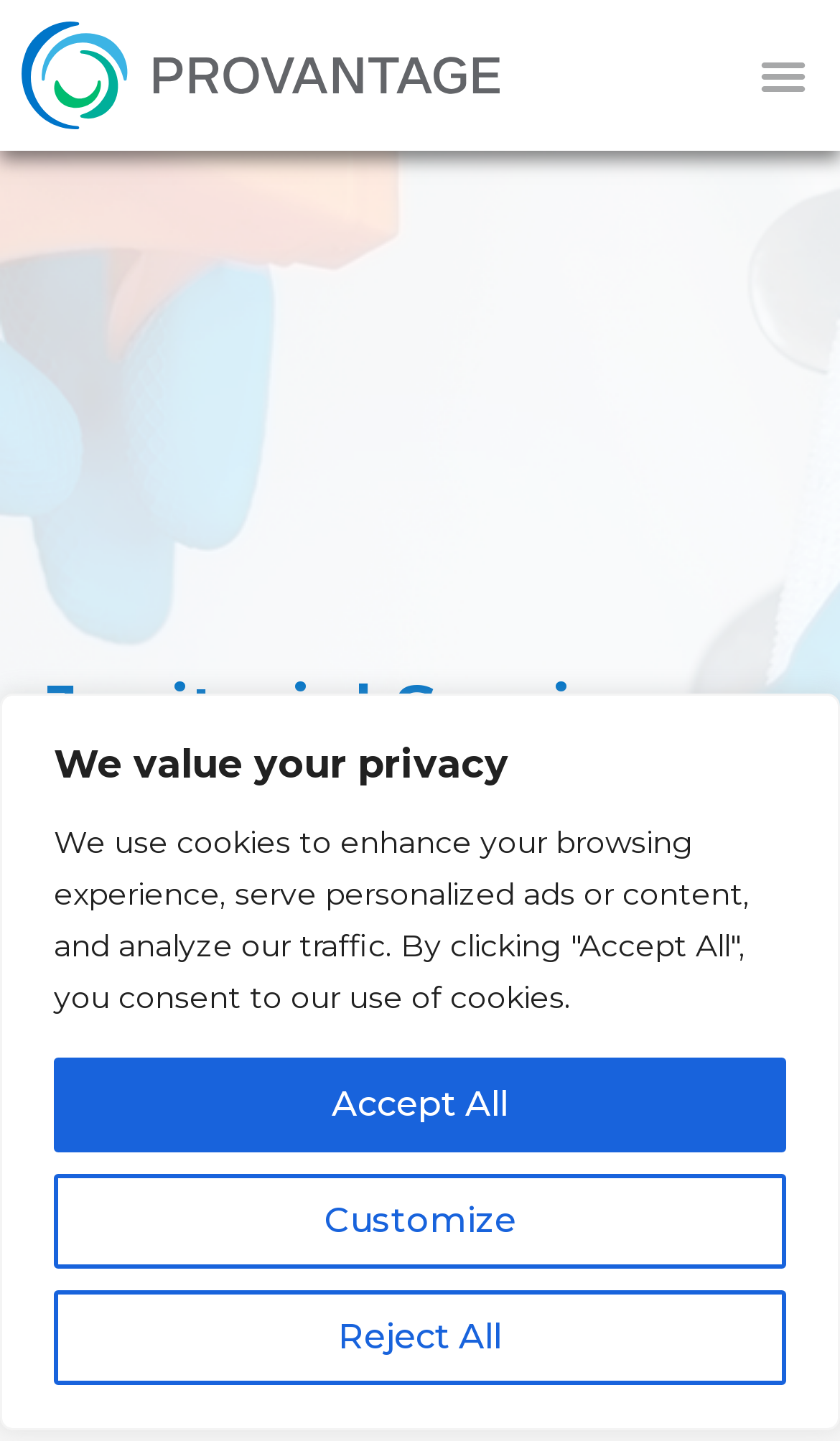Identify the coordinates of the bounding box for the element described below: "Home". Return the coordinates as four float numbers between 0 and 1: [left, top, right, bottom].

[0.051, 0.897, 0.136, 0.922]